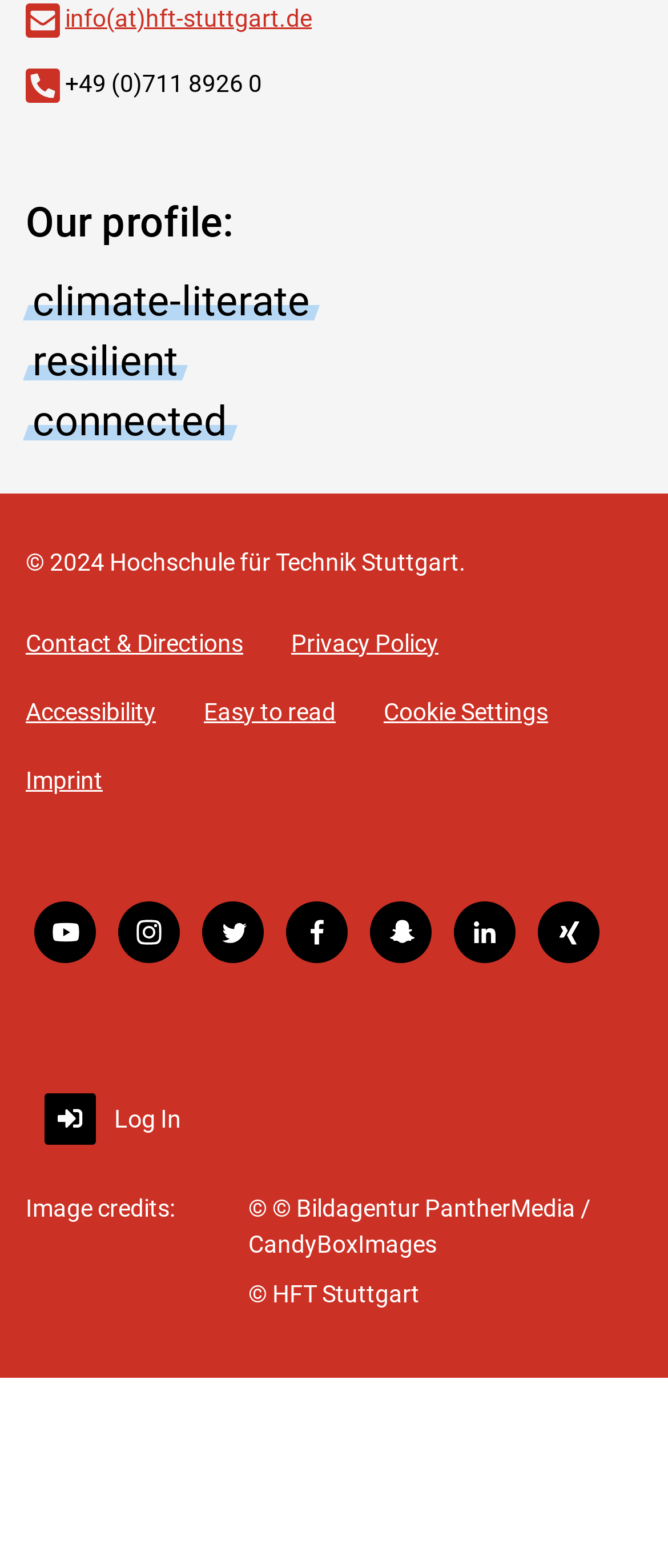Using floating point numbers between 0 and 1, provide the bounding box coordinates in the format (top-left x, top-left y, bottom-right x, bottom-right y). Locate the UI element described here: info(at)hft-stuttgart.de

[0.097, 0.002, 0.467, 0.02]